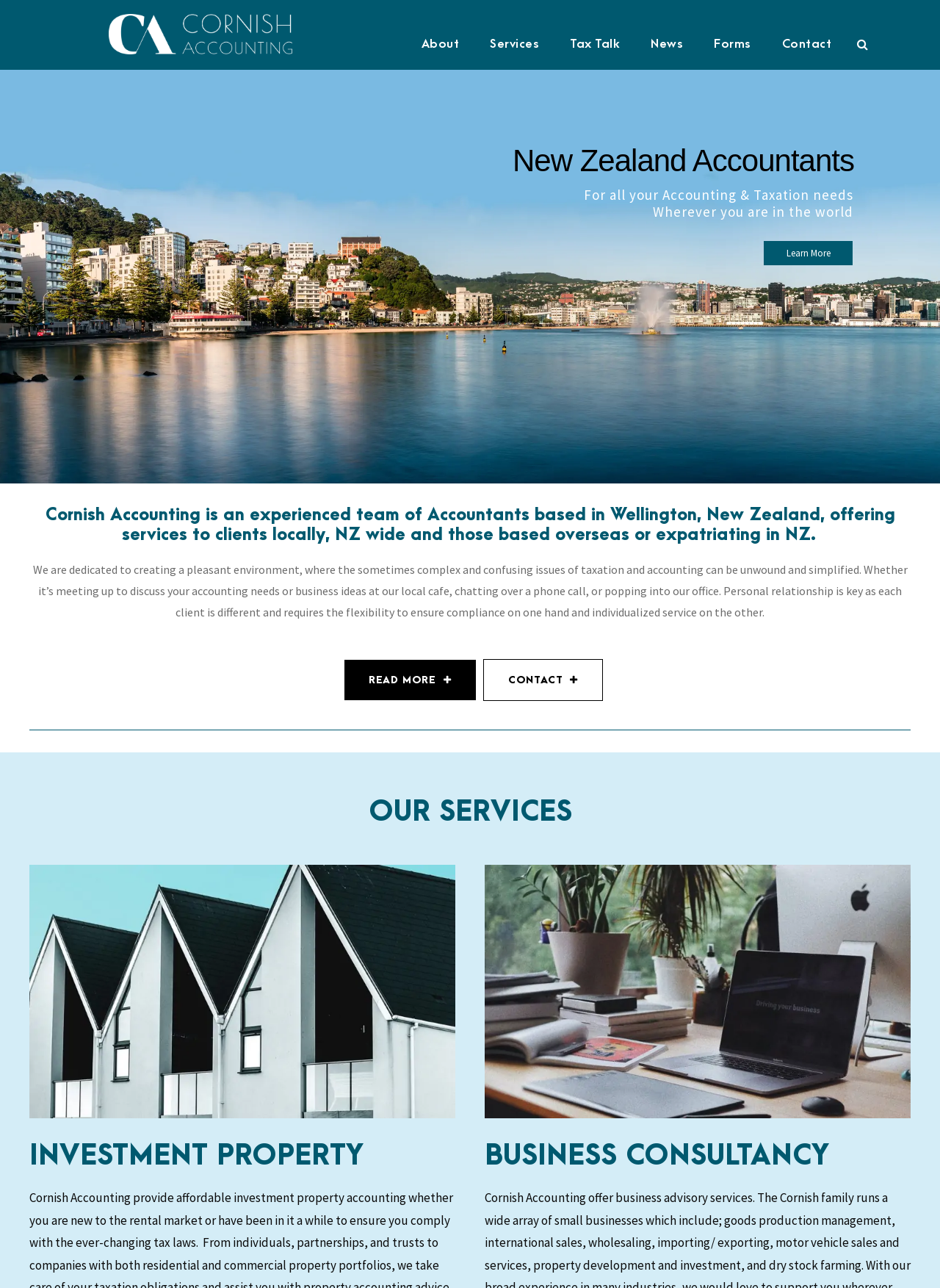Find the bounding box coordinates for the UI element whose description is: "Learn More". The coordinates should be four float numbers between 0 and 1, in the format [left, top, right, bottom].

[0.812, 0.187, 0.907, 0.206]